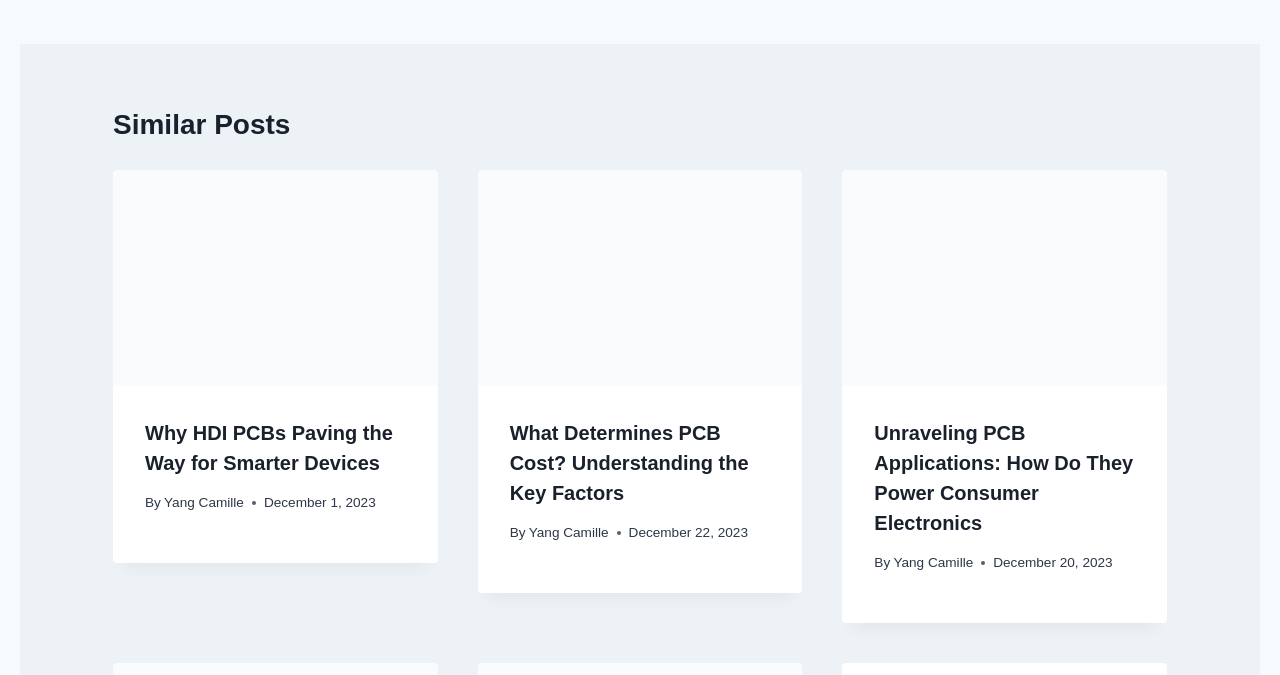Find and specify the bounding box coordinates that correspond to the clickable region for the instruction: "Check the post on Unraveling PCB Applications on December 20, 2023".

[0.776, 0.818, 0.869, 0.85]